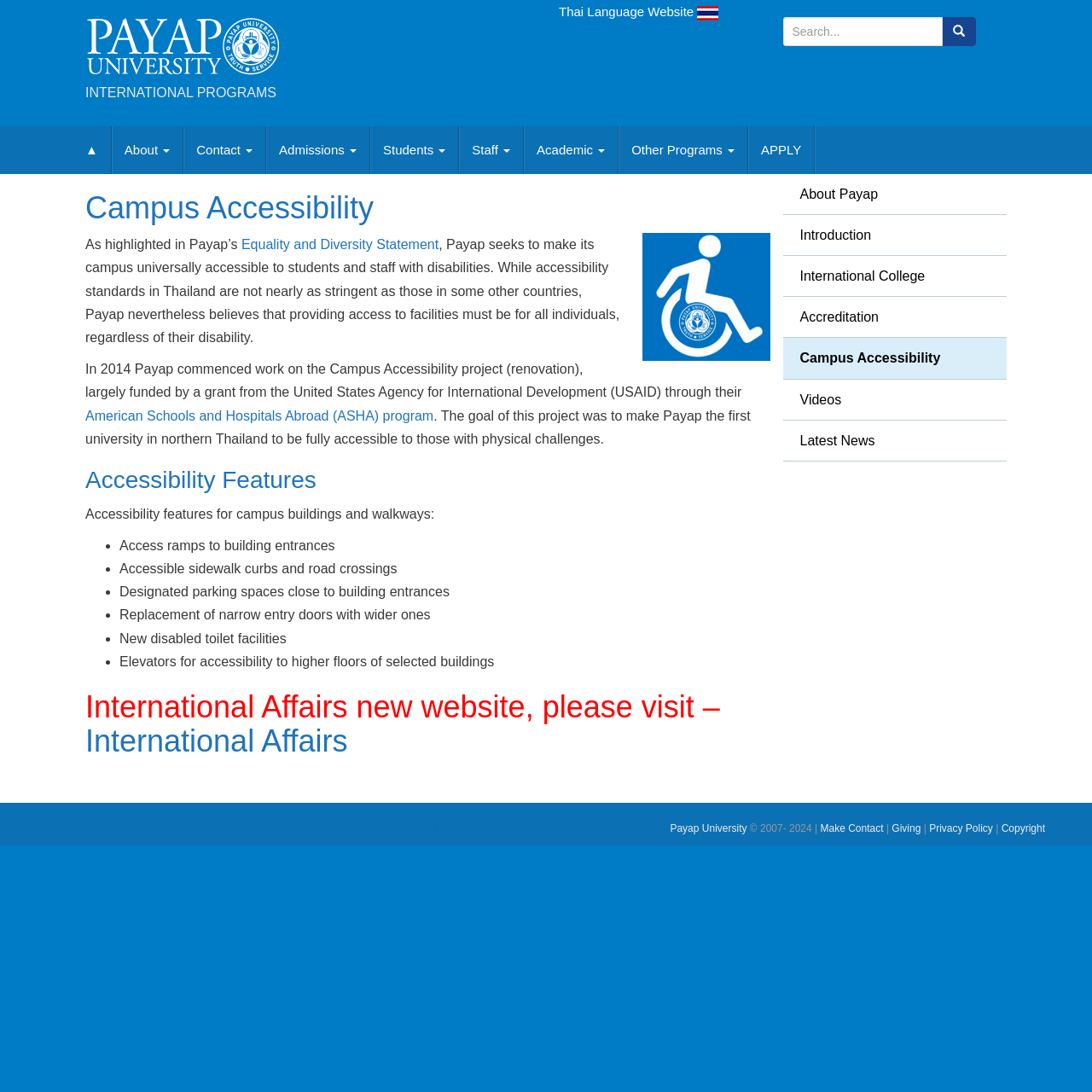Determine the bounding box coordinates of the region to click in order to accomplish the following instruction: "Visit International Programs". Provide the coordinates as four float numbers between 0 and 1, specifically [left, top, right, bottom].

[0.078, 0.078, 0.488, 0.092]